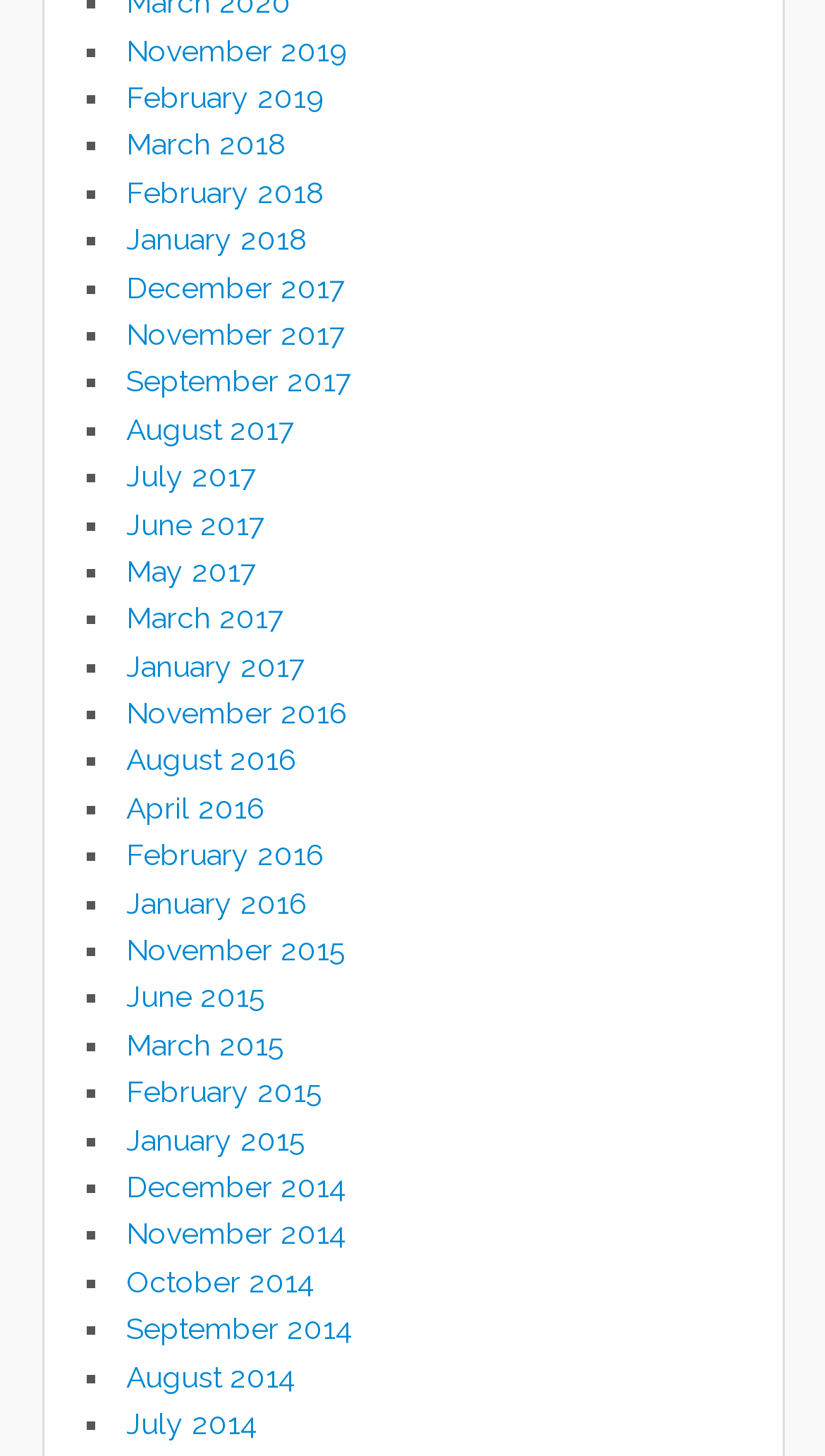Given the description: "February 2019", determine the bounding box coordinates of the UI element. The coordinates should be formatted as four float numbers between 0 and 1, [left, top, right, bottom].

[0.153, 0.055, 0.391, 0.078]